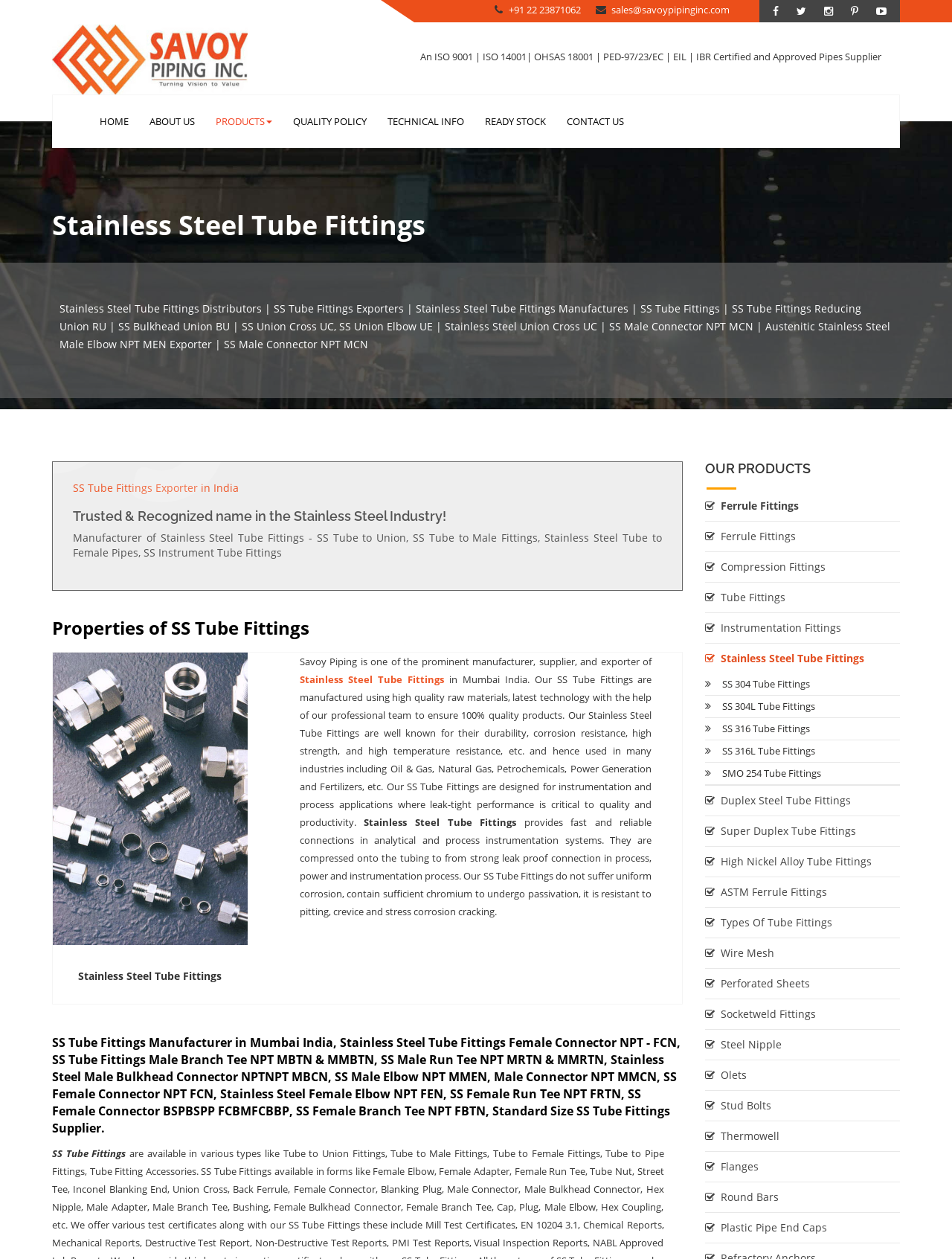Determine the bounding box coordinates of the element that should be clicked to execute the following command: "View 'SS Tube Fittings Exporter in India'".

[0.077, 0.382, 0.251, 0.393]